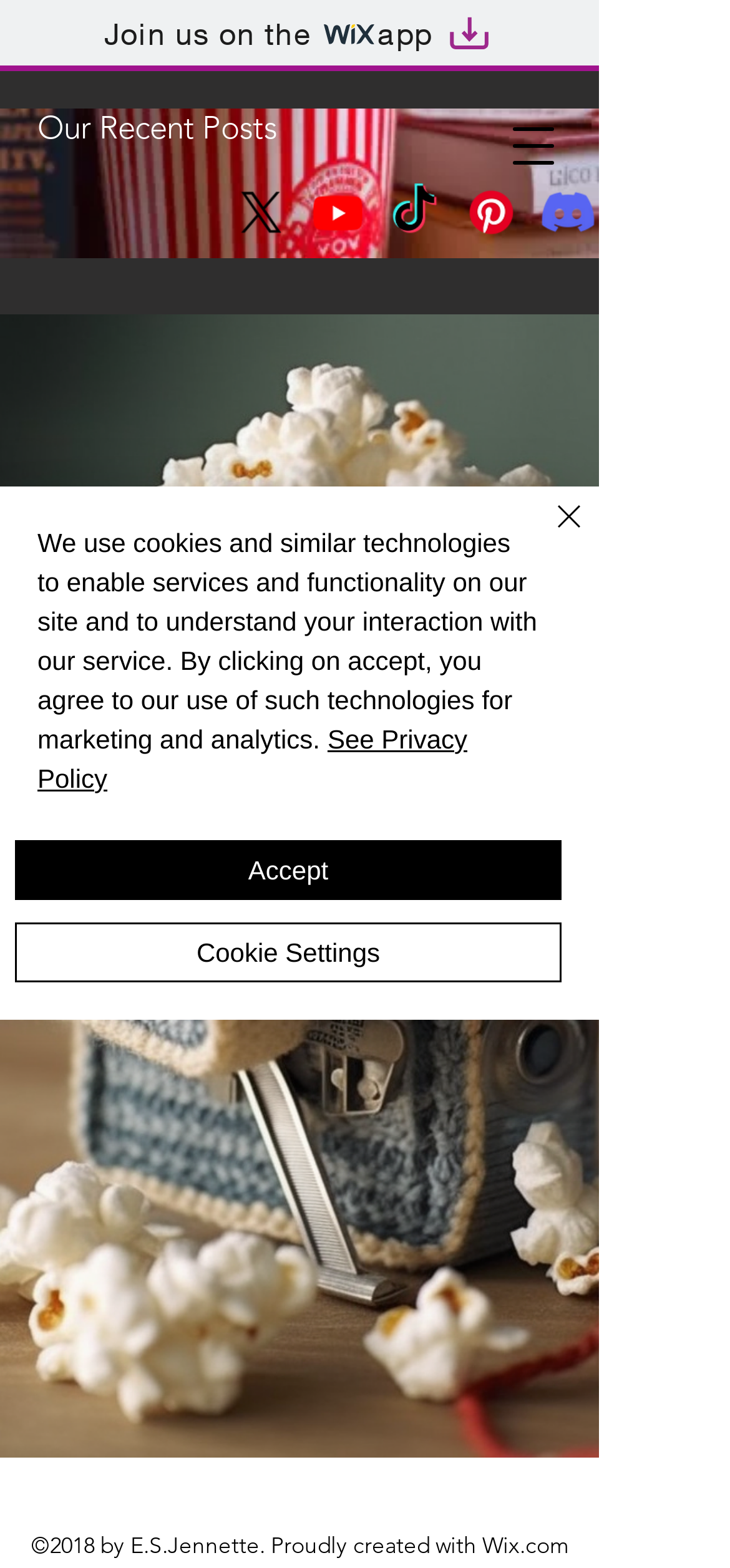What is the name of the website builder used to create this site?
Look at the screenshot and give a one-word or phrase answer.

Wix.com